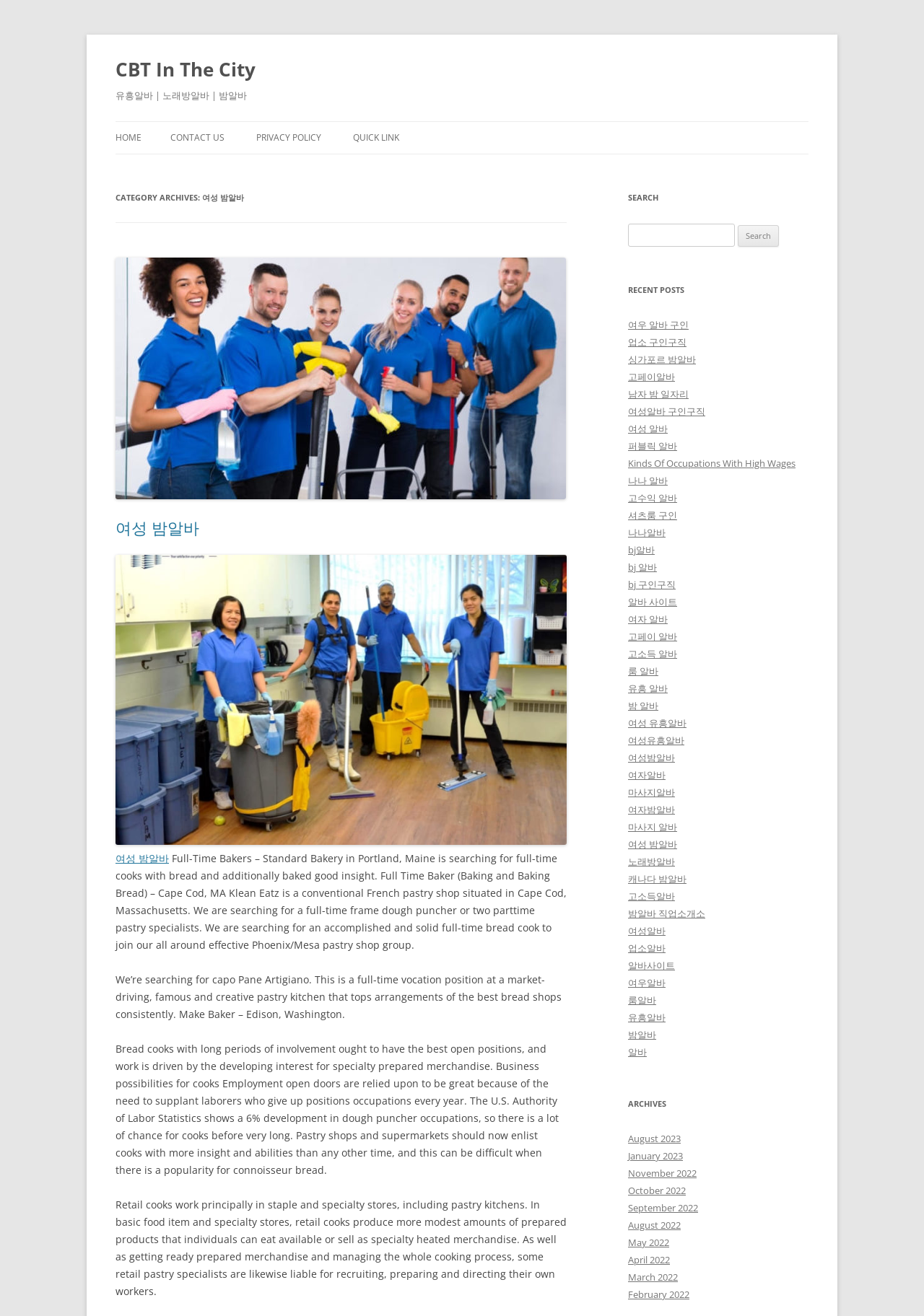How many links are there in the 'RECENT POSTS' section?
Your answer should be a single word or phrase derived from the screenshot.

27